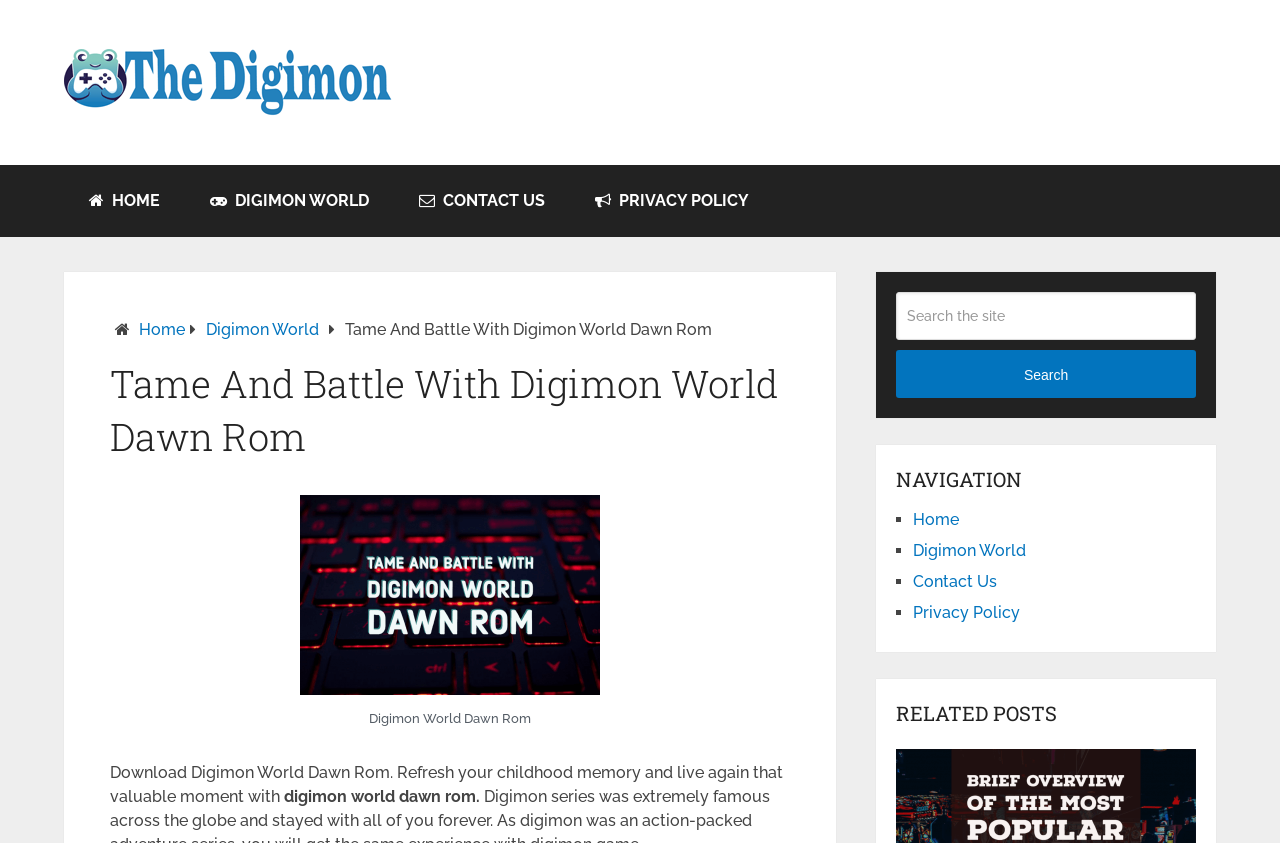What is the topic of the 'RELATED POSTS' section?
Using the information from the image, provide a comprehensive answer to the question.

The webpage is primarily about Digimon World Dawn Rom, and the 'RELATED POSTS' section is likely to feature posts related to Digimon World, given the context of the webpage.